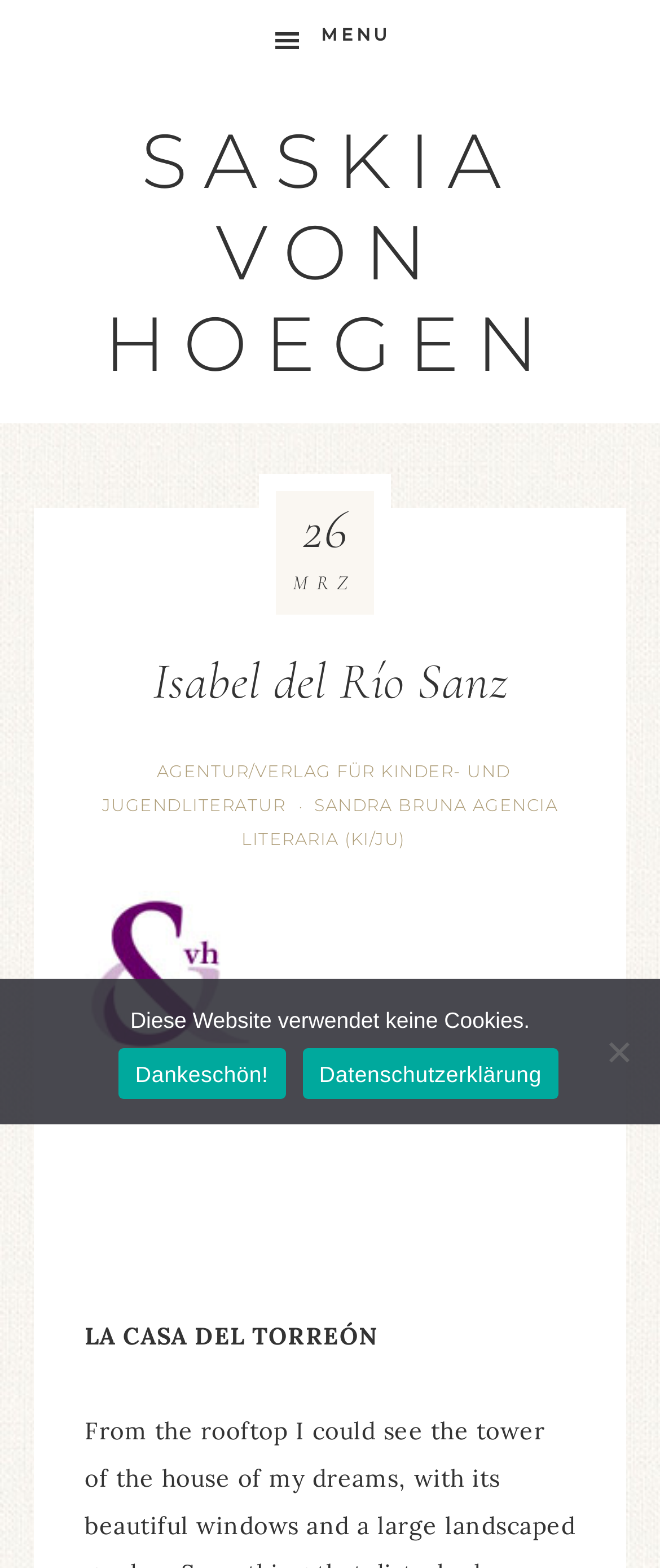What is the name of the casa mentioned on the webpage?
Kindly offer a comprehensive and detailed response to the question.

I found the answer by looking at the static text element with the text 'LA CASA DEL TORREÓN' which is a sub-element of the header element with the text 'Isabel del Río Sanz'.